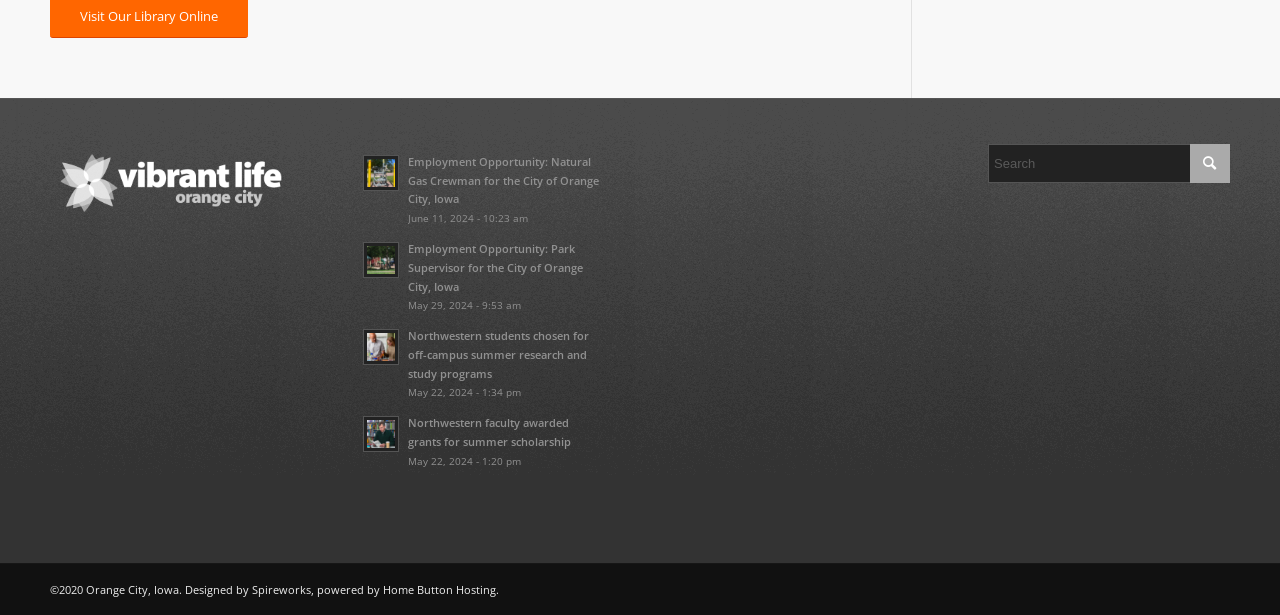Could you highlight the region that needs to be clicked to execute the instruction: "View details of Northwestern students chosen for off-campus summer research and study programs"?

[0.283, 0.535, 0.311, 0.594]